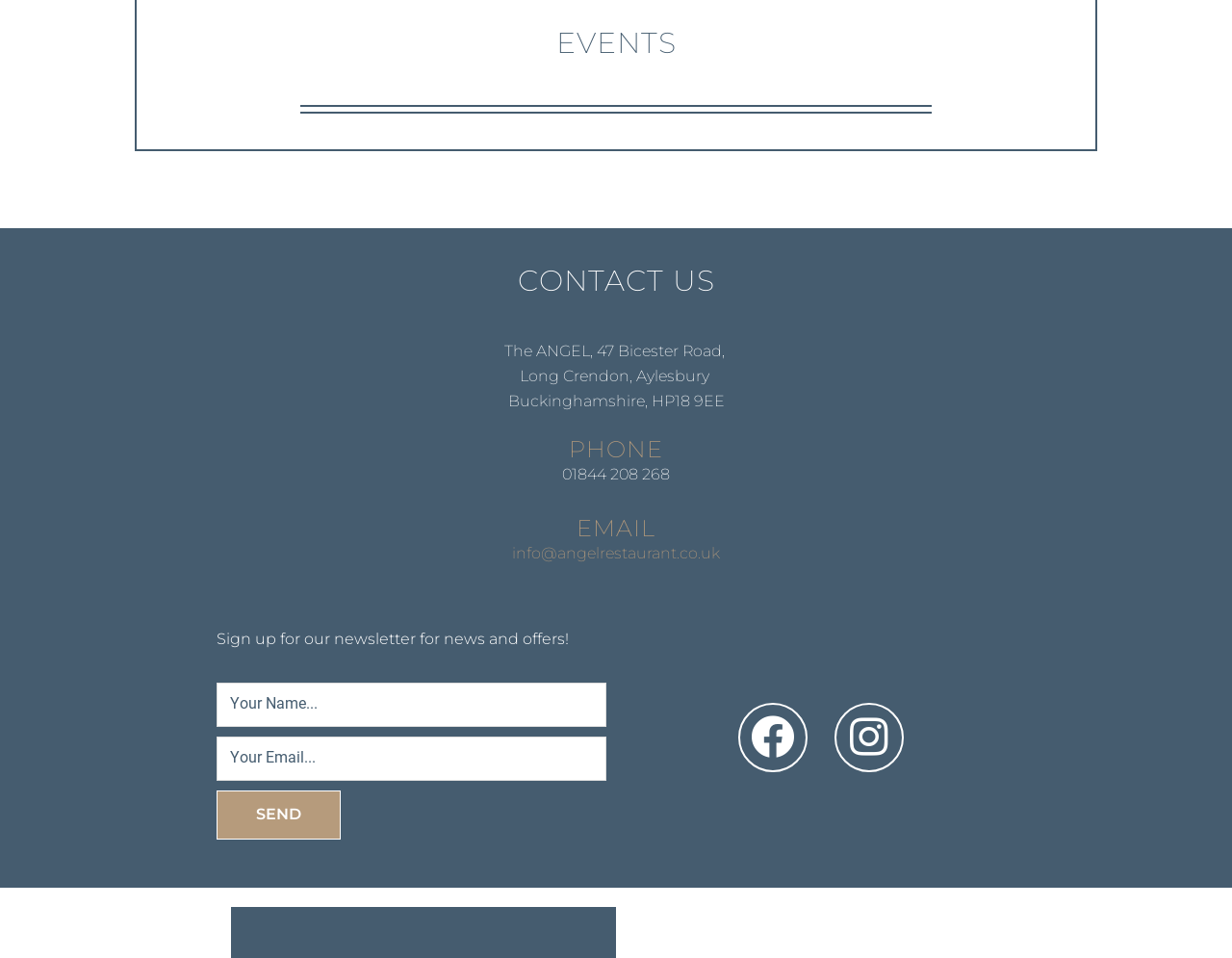Provide a brief response to the question below using one word or phrase:
What is the purpose of the textboxes on the webpage?

To sign up for the newsletter